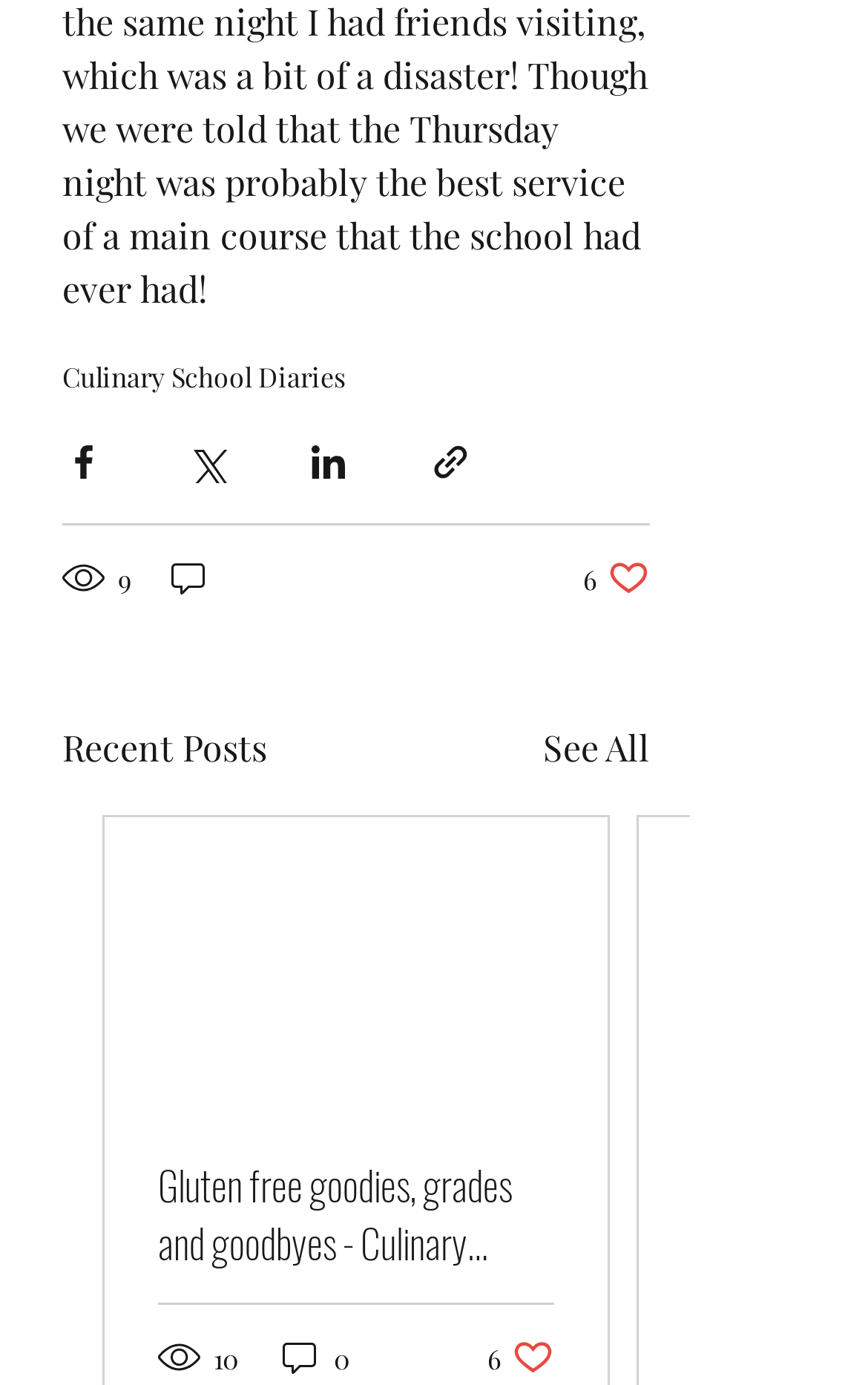What is the name of the blog?
Using the visual information, answer the question in a single word or phrase.

Culinary School Diaries